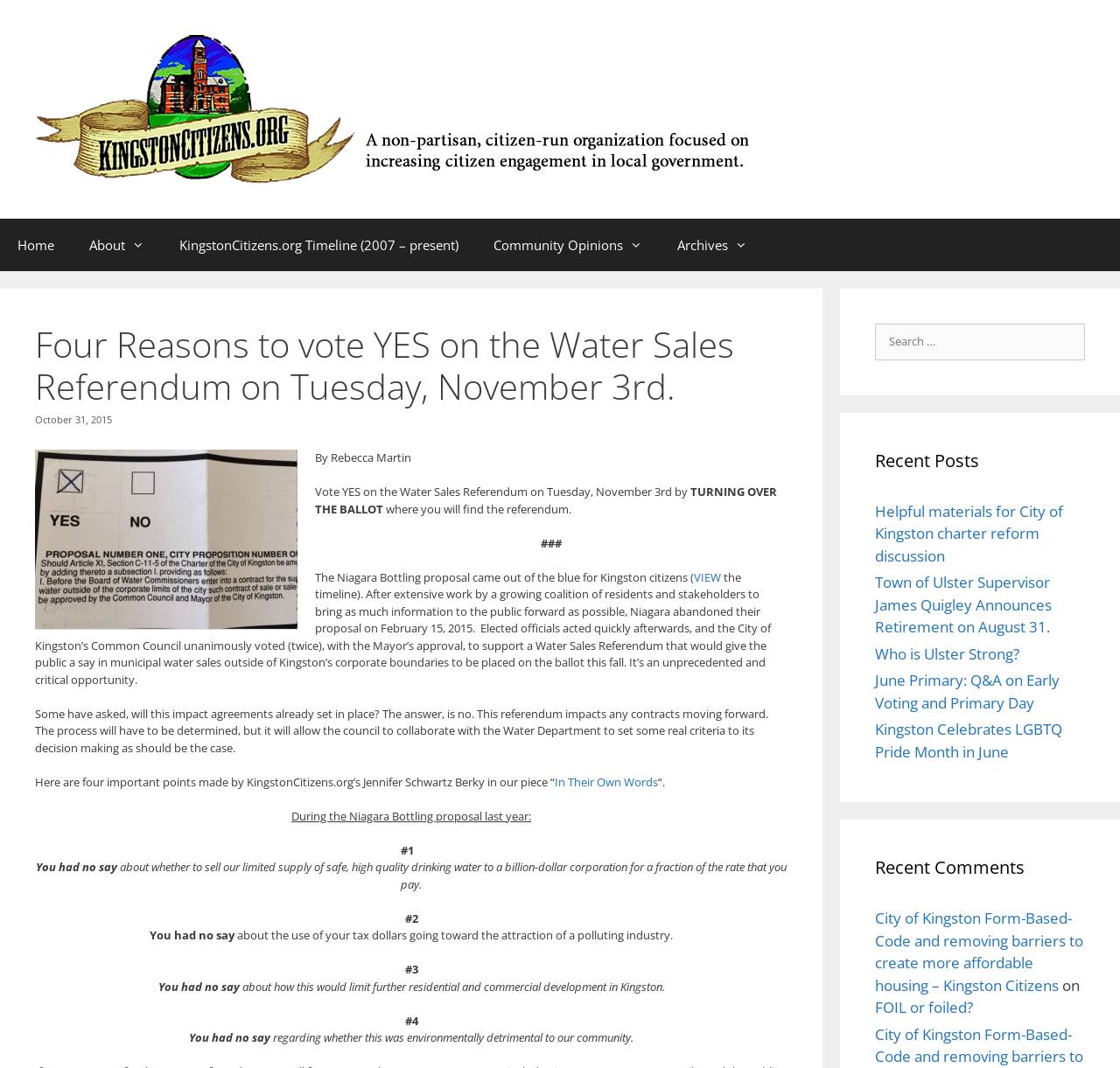What is the name of the website? Analyze the screenshot and reply with just one word or a short phrase.

Kingston Citizens